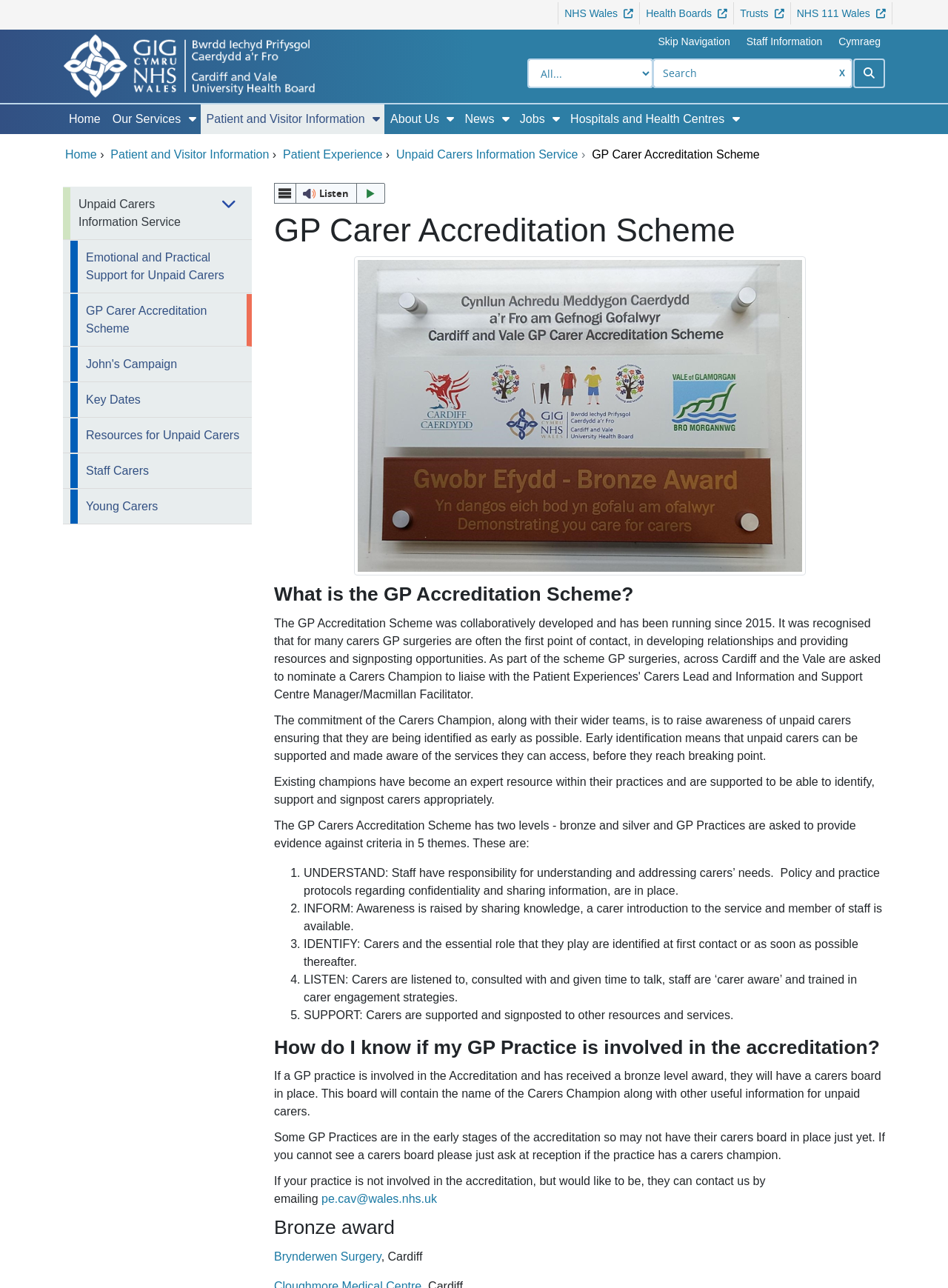Identify the bounding box coordinates for the UI element that matches this description: "Trusts".

[0.774, 0.002, 0.833, 0.019]